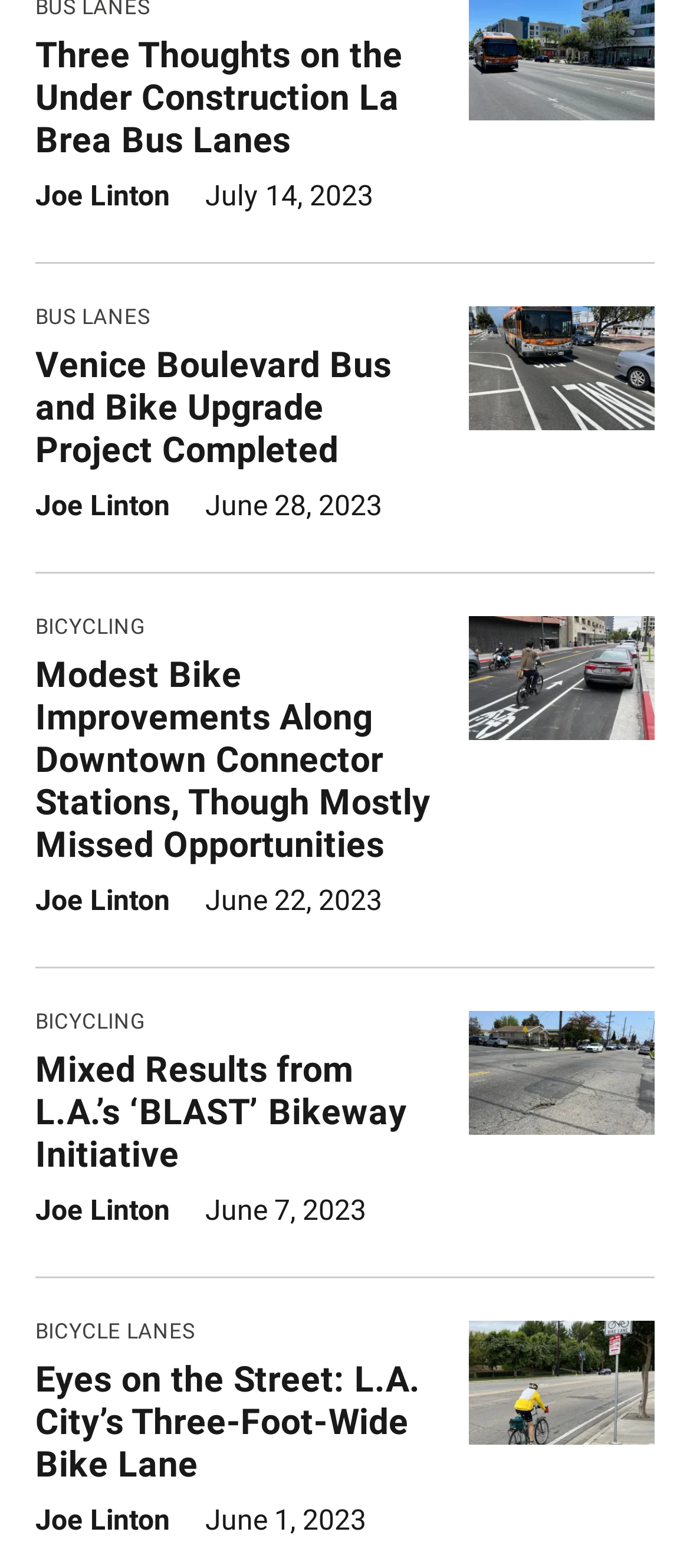Using the description: "Bicycling", identify the bounding box of the corresponding UI element in the screenshot.

[0.051, 0.645, 0.21, 0.66]